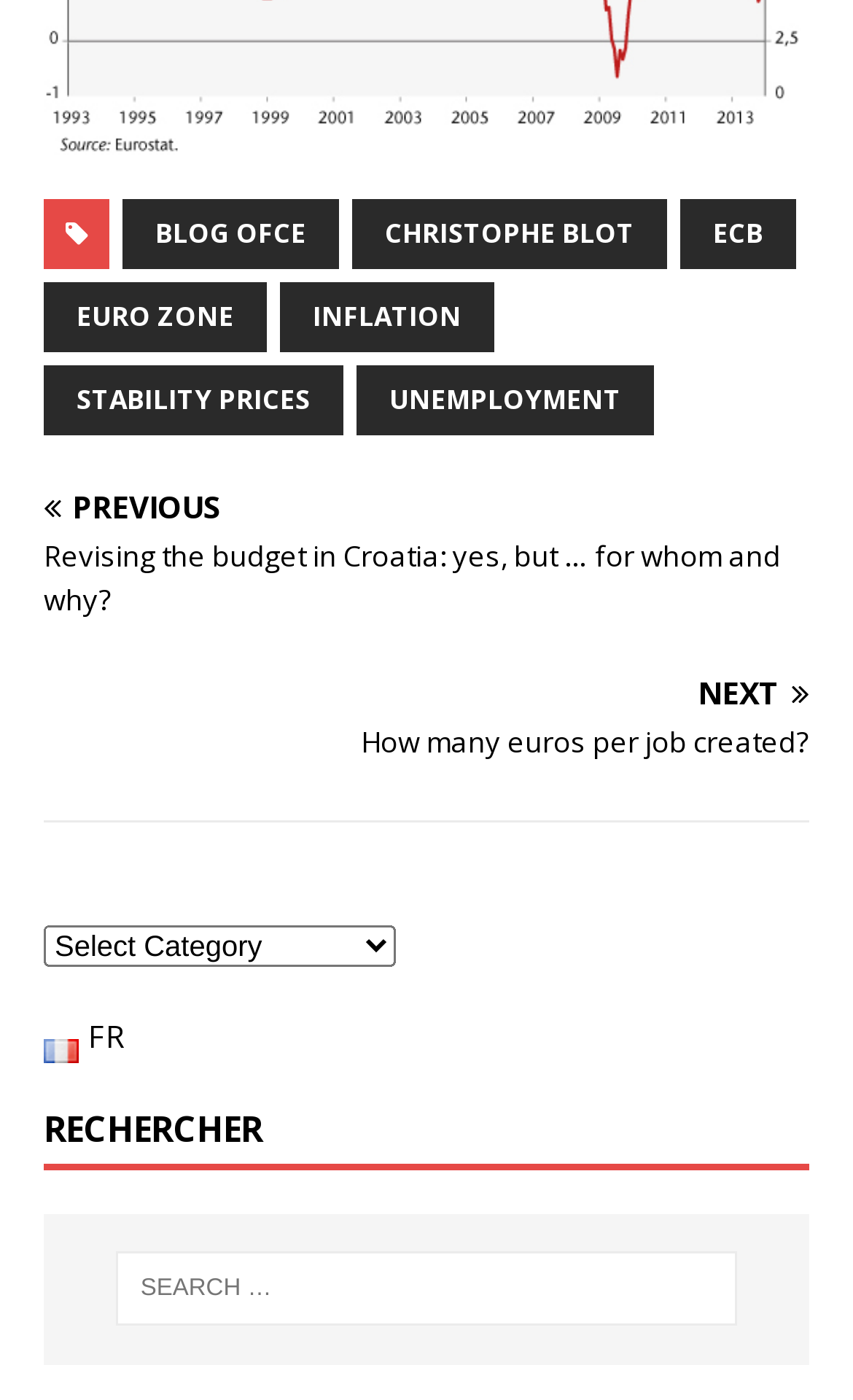Show the bounding box coordinates of the region that should be clicked to follow the instruction: "Subscribe Now."

None